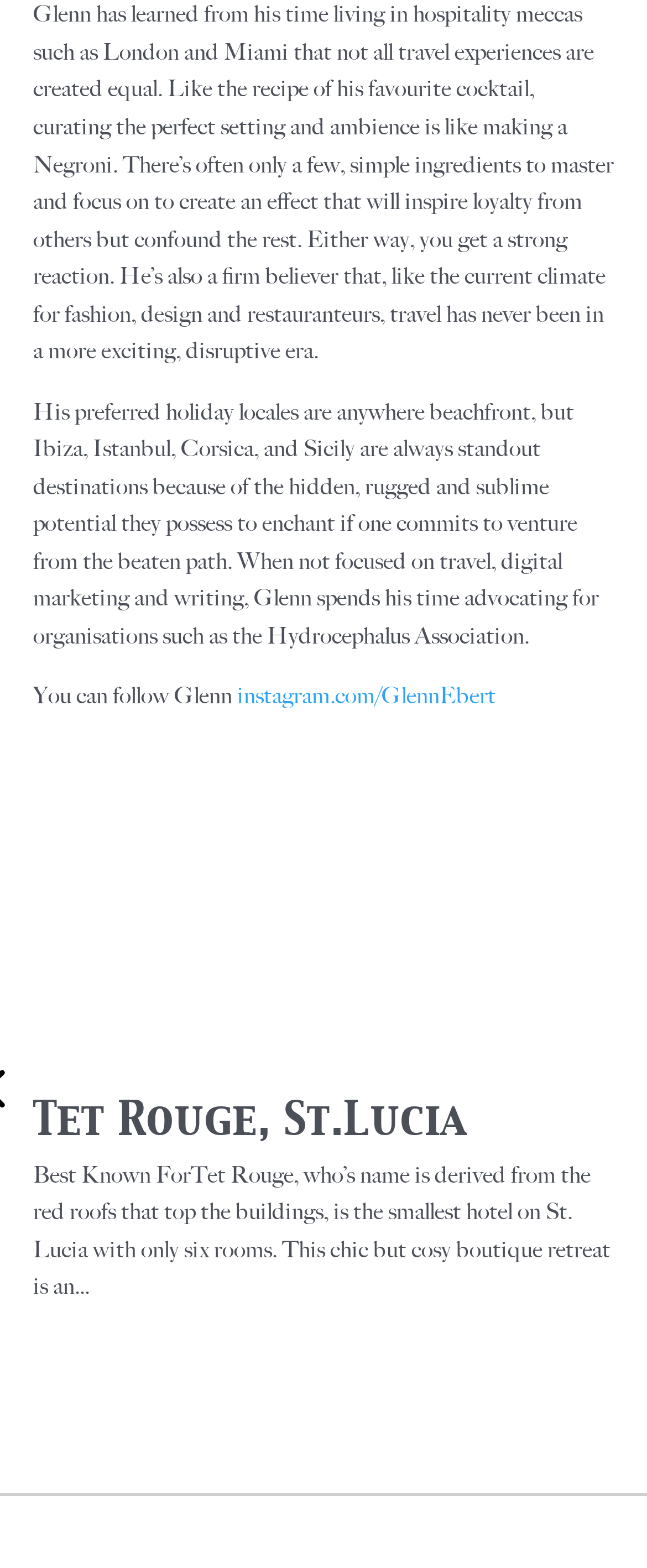Locate the bounding box for the described UI element: "instagram.com/GlennEbert". Ensure the coordinates are four float numbers between 0 and 1, formatted as [left, top, right, bottom].

[0.367, 0.434, 0.767, 0.464]